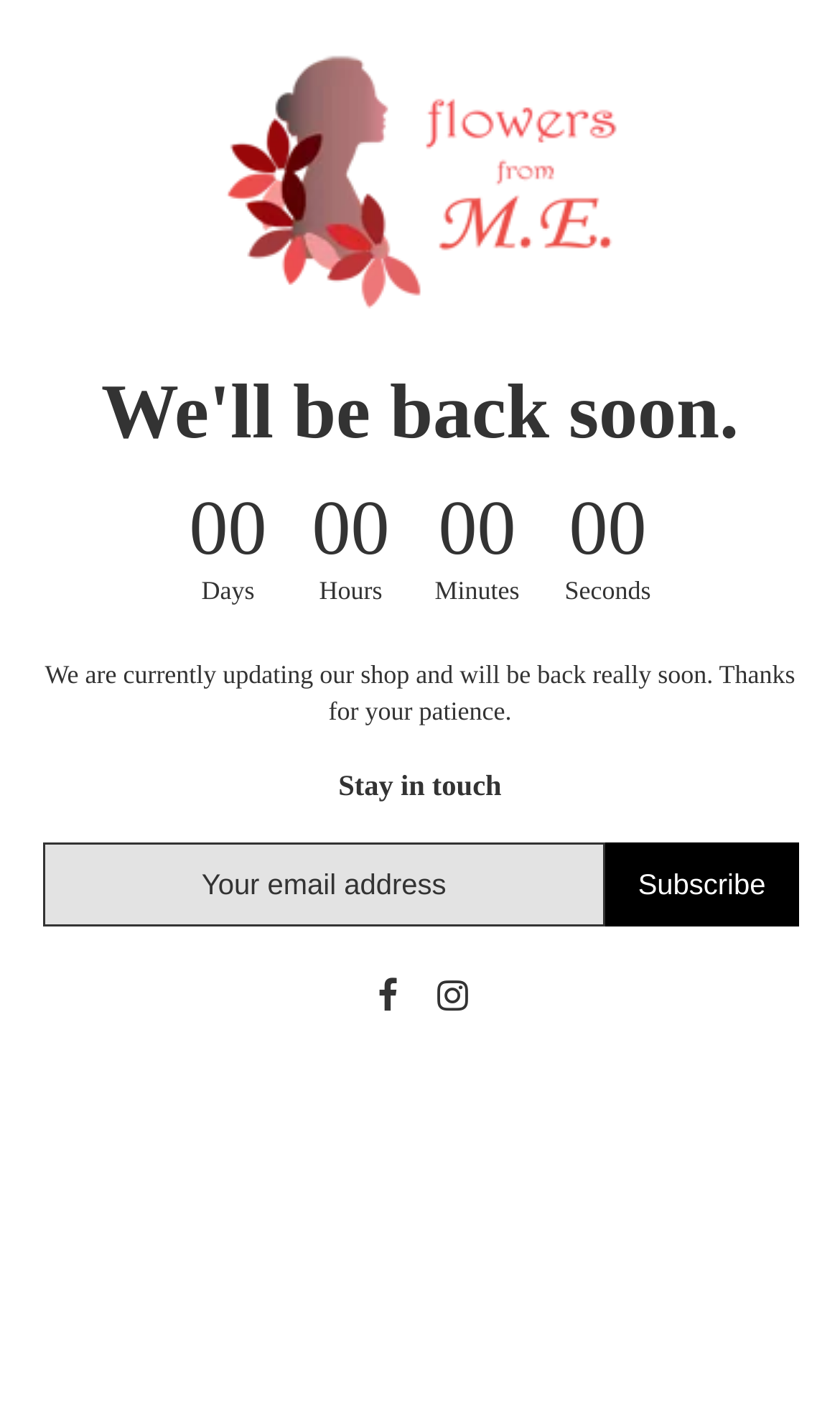How many links are provided at the bottom of the webpage?
Using the image as a reference, answer the question in detail.

There are two links provided at the bottom of the webpage, with bounding box coordinates [0.434, 0.692, 0.488, 0.721] and [0.512, 0.692, 0.566, 0.721], respectively.